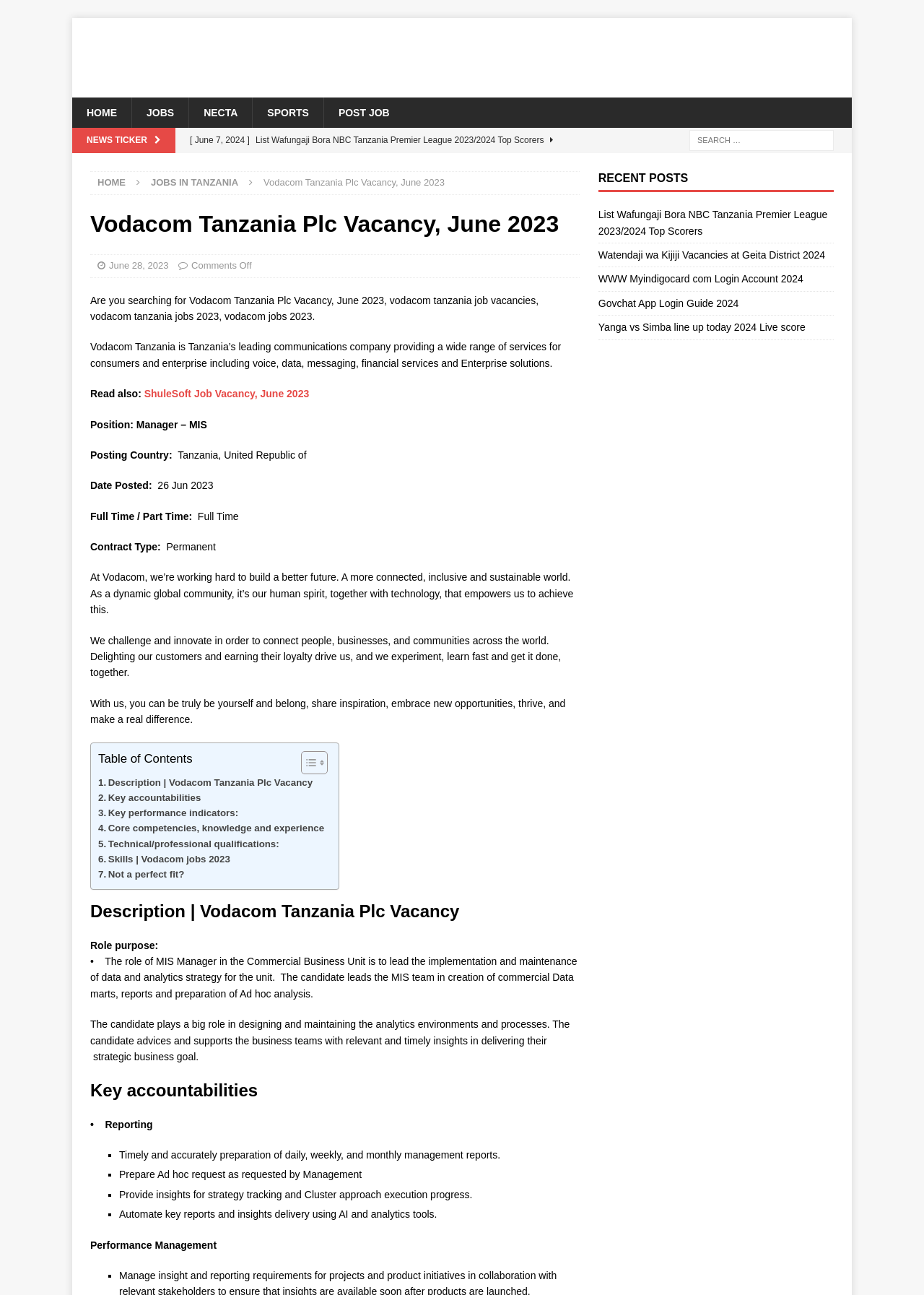Extract the bounding box coordinates for the UI element described as: "Home".

[0.105, 0.137, 0.136, 0.145]